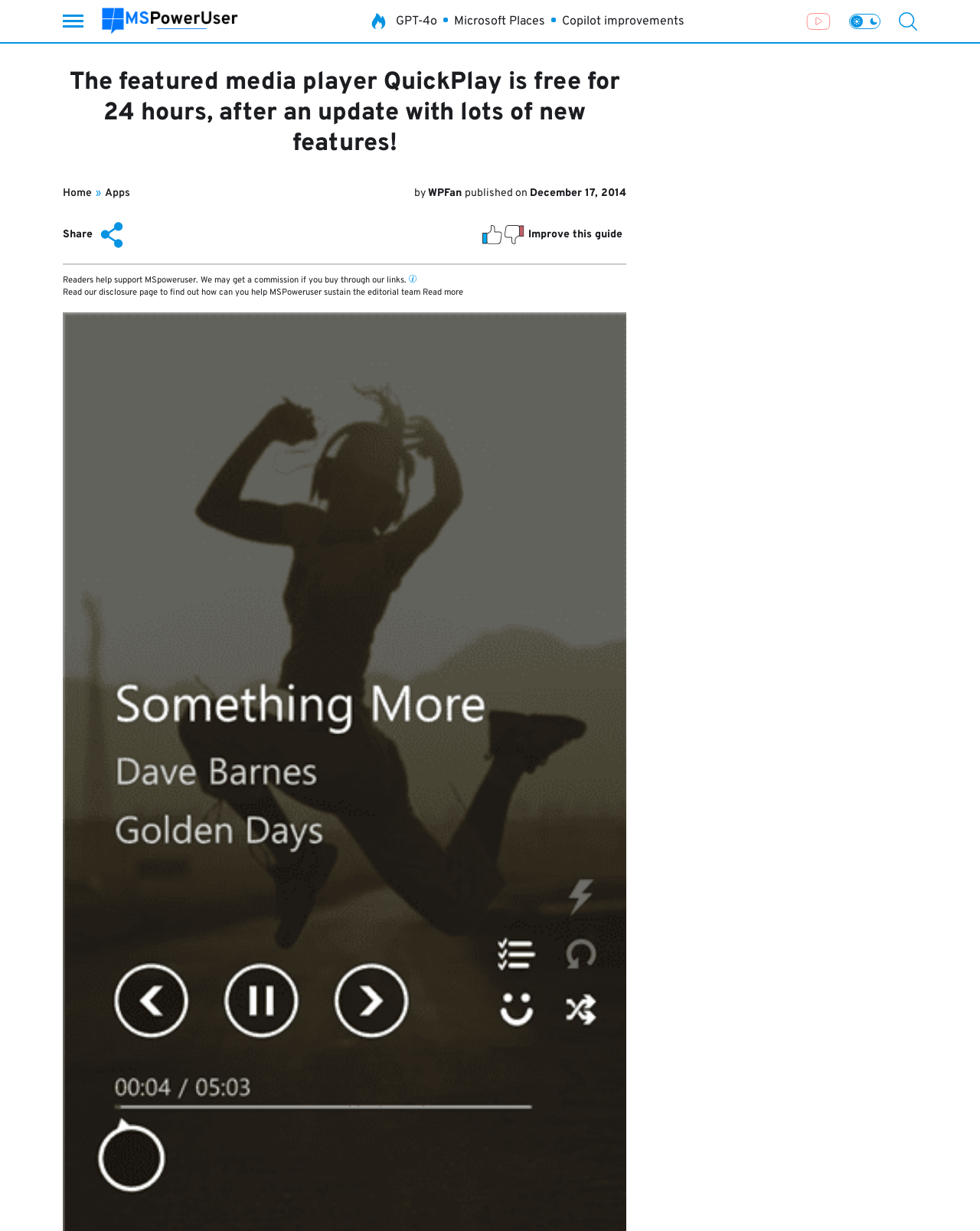Please find the bounding box coordinates of the element that you should click to achieve the following instruction: "Read Affiliate Disclosure". The coordinates should be presented as four float numbers between 0 and 1: [left, top, right, bottom].

[0.431, 0.233, 0.473, 0.242]